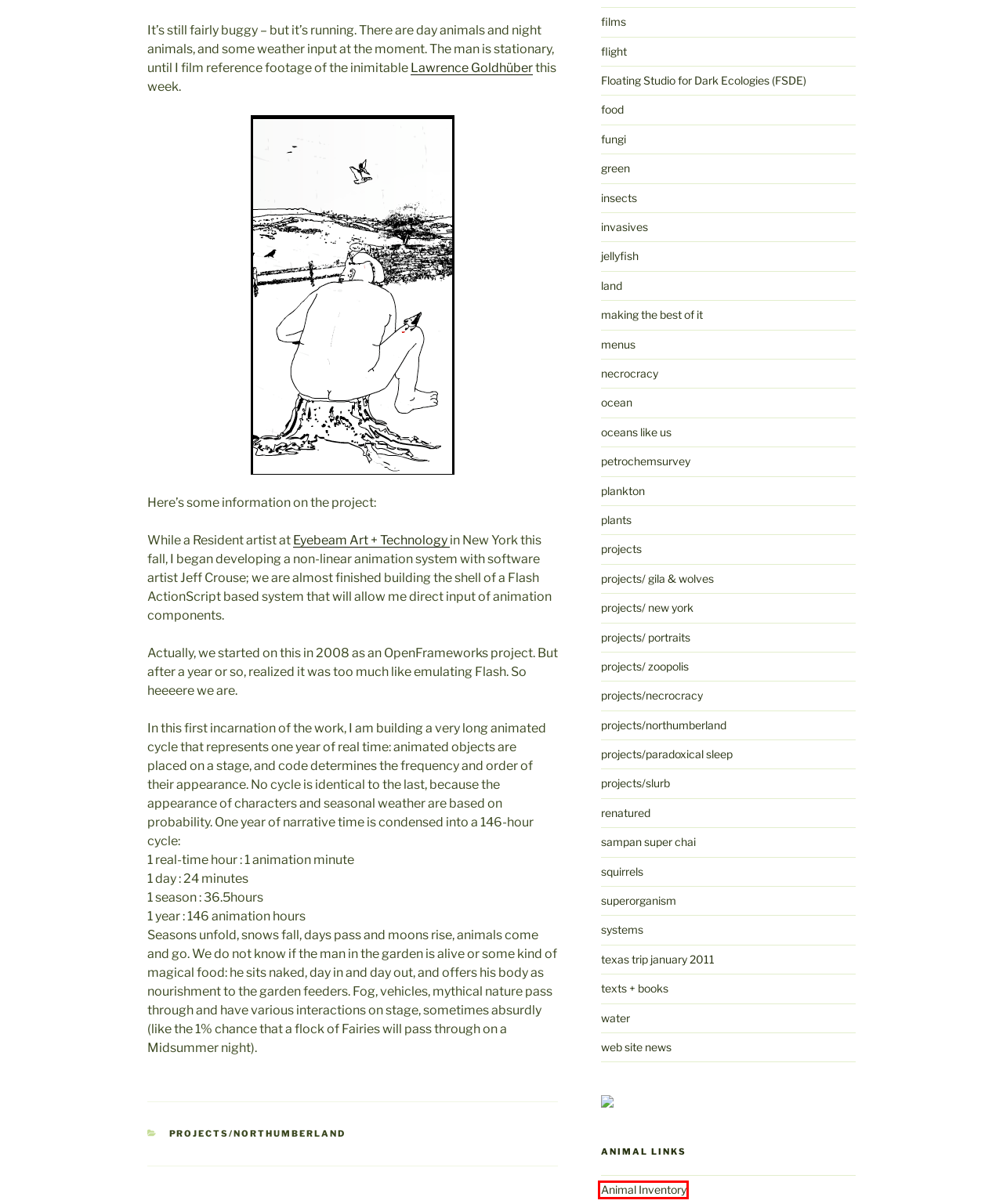Look at the screenshot of a webpage, where a red bounding box highlights an element. Select the best description that matches the new webpage after clicking the highlighted element. Here are the candidates:
A. flight – RENATURED
B. films – RENATURED
C. necrocracy – RENATURED
D. Eyebeam
E. menus – RENATURED
F. superorganism – RENATURED
G. Animal Inventory – Information about every Animal on Earth
H. projects/slurb – RENATURED

G